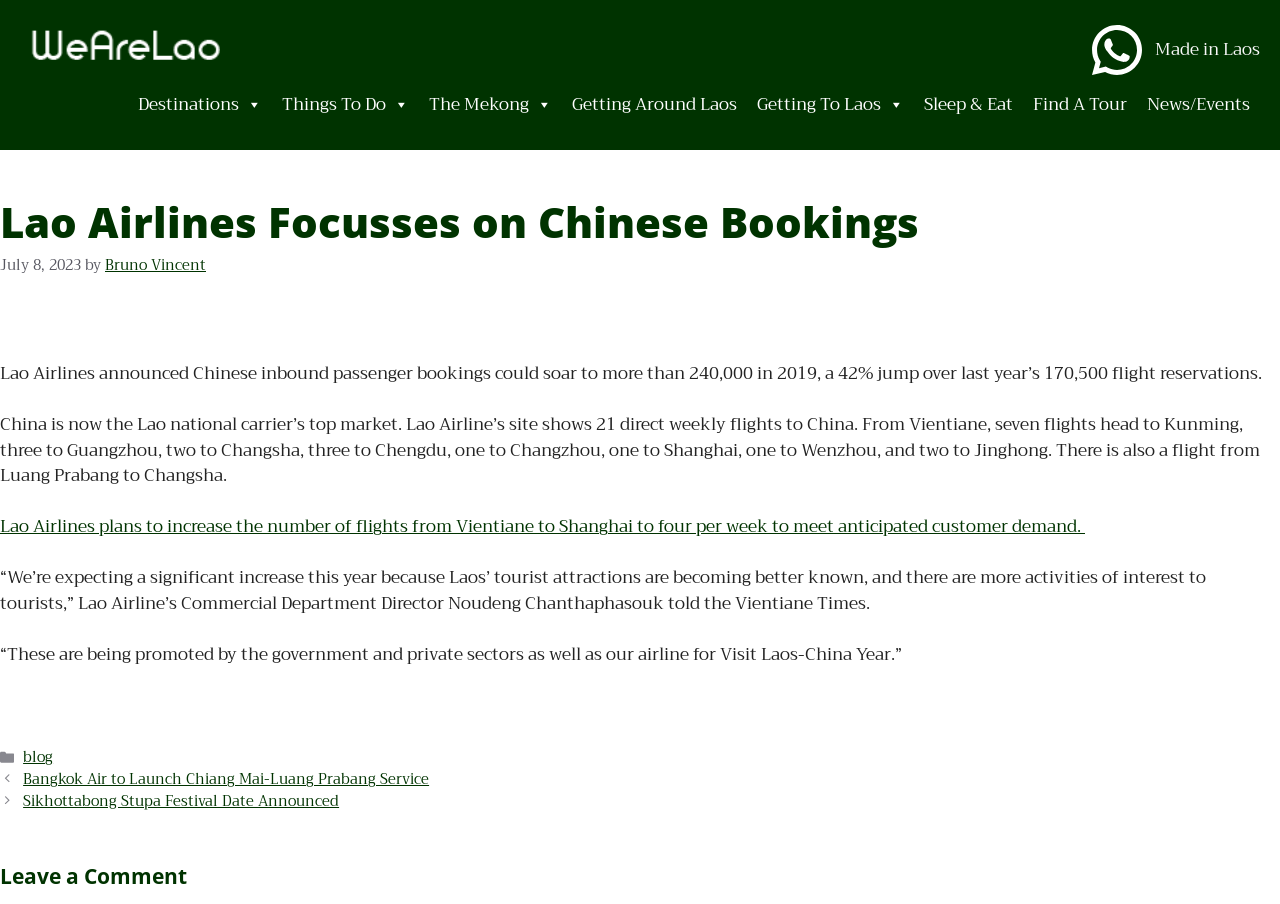Find the headline of the webpage and generate its text content.

Lao Airlines Focusses on Chinese Bookings